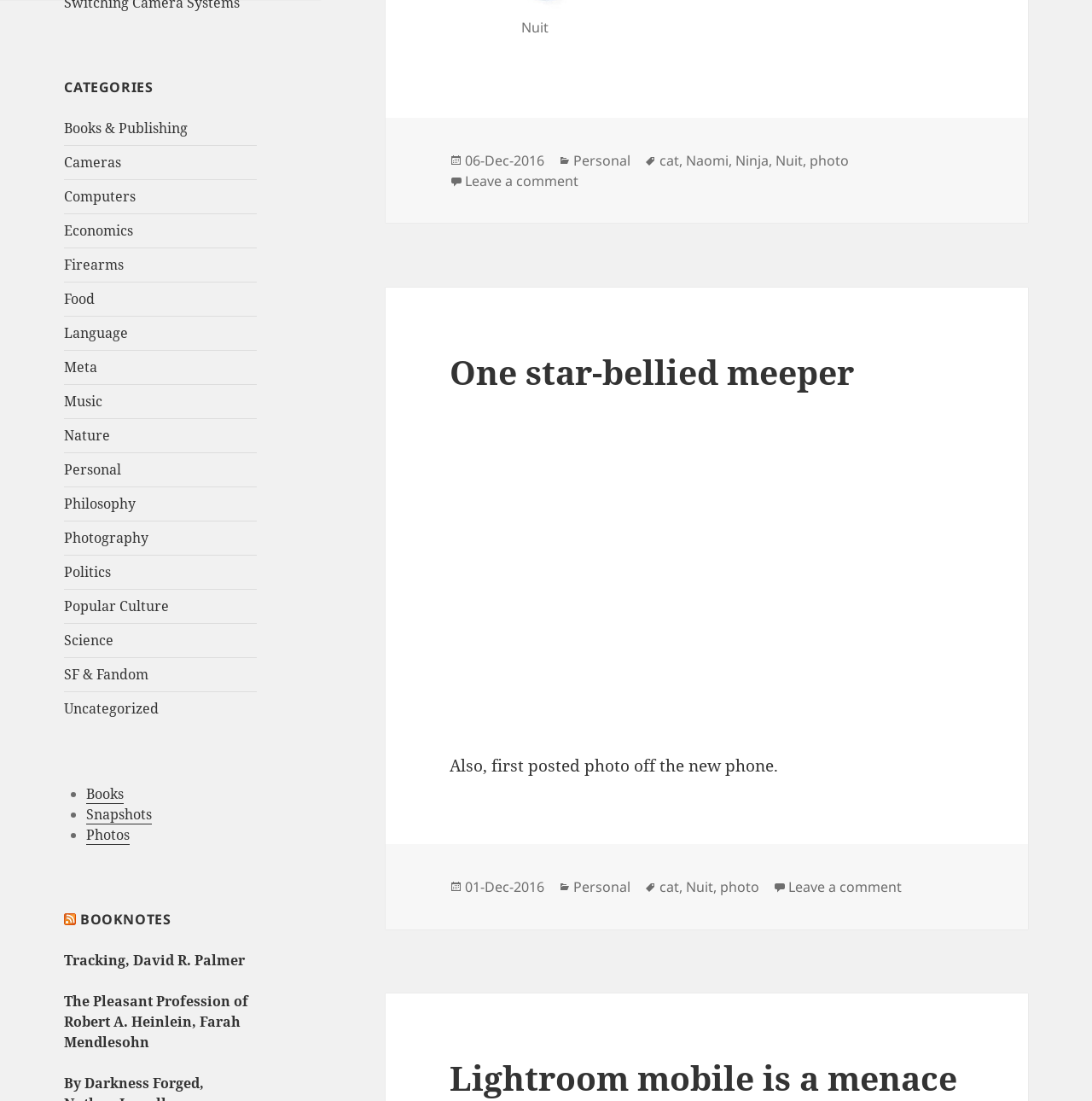Locate the bounding box coordinates of the clickable area needed to fulfill the instruction: "View the 'RSS BOOKNOTES' section".

[0.059, 0.826, 0.235, 0.844]